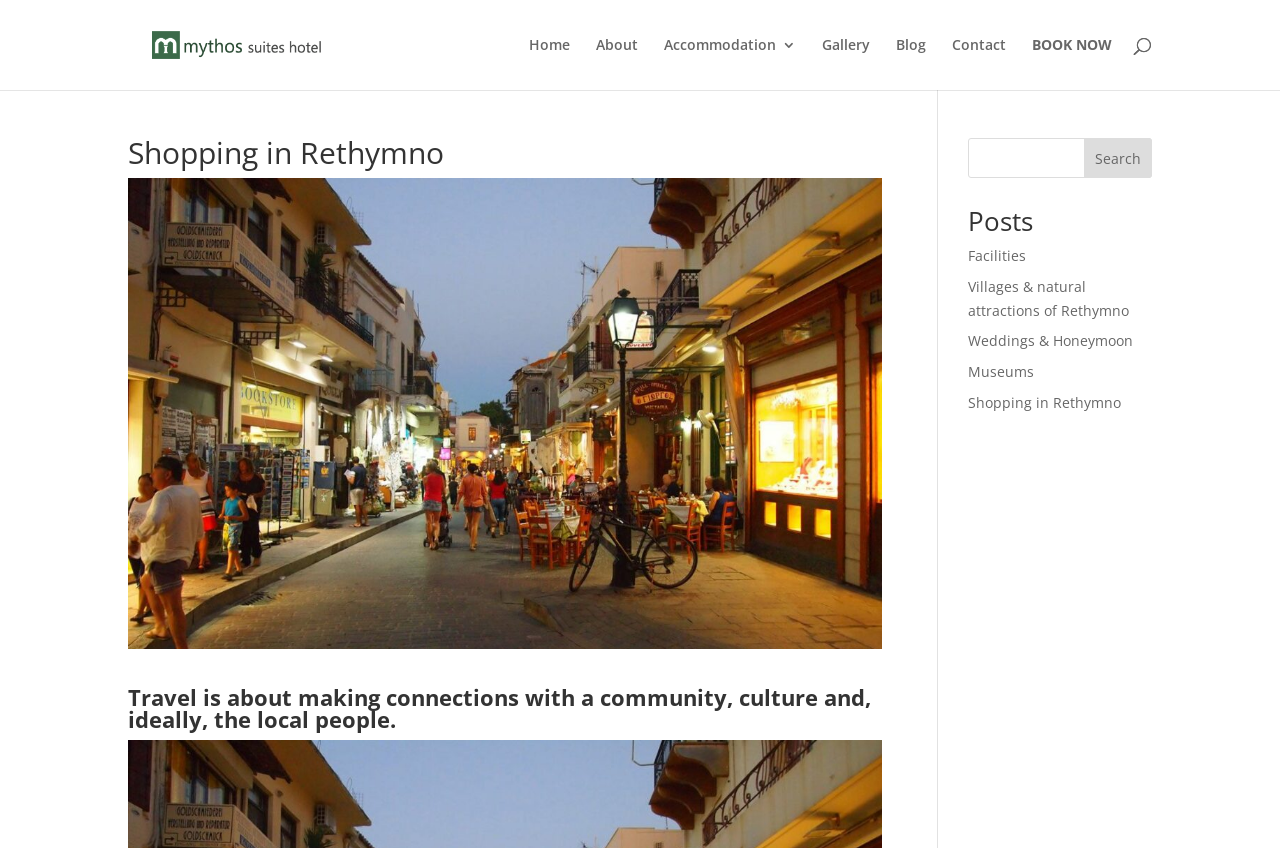From the webpage screenshot, predict the bounding box of the UI element that matches this description: "alt="Mythos Hotel"".

[0.103, 0.04, 0.377, 0.062]